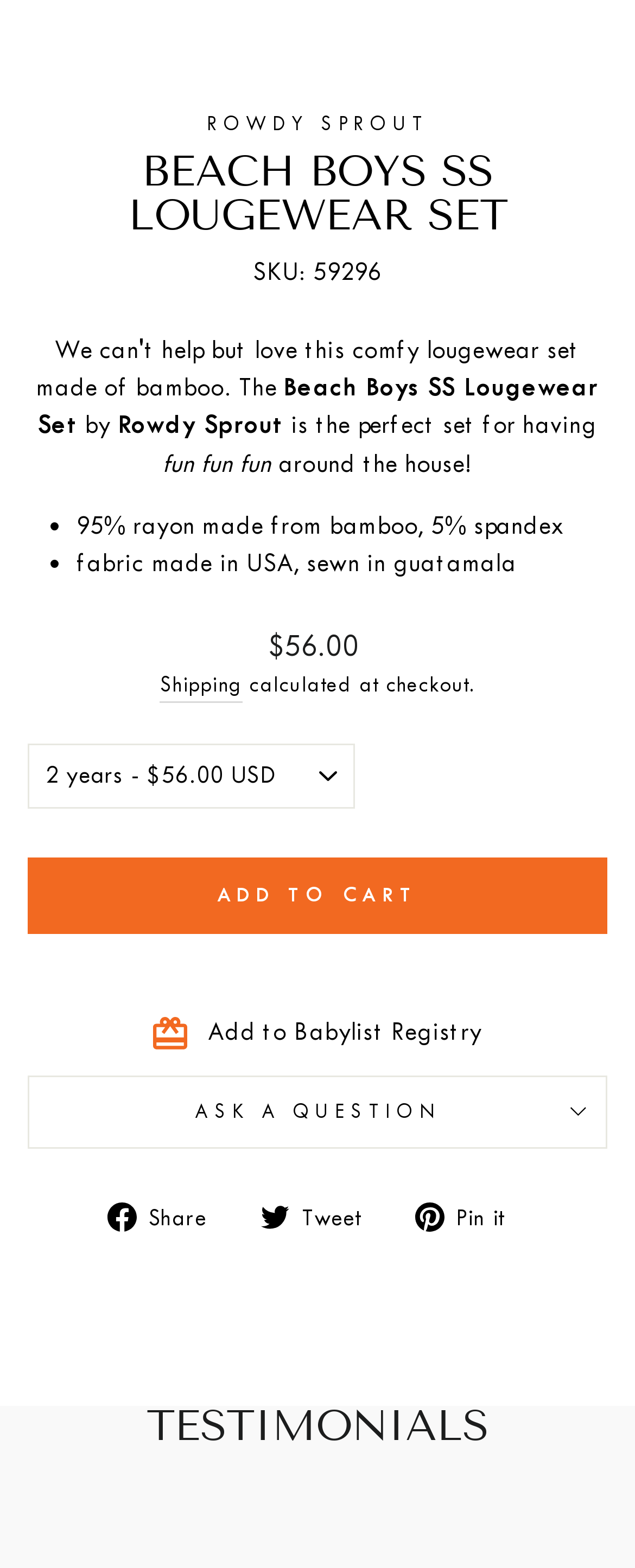Analyze the image and deliver a detailed answer to the question: What is the material of the product?

The material of the product can be determined by looking at the list of features, which includes '95% rayon made from bamboo, 5% spandex'.